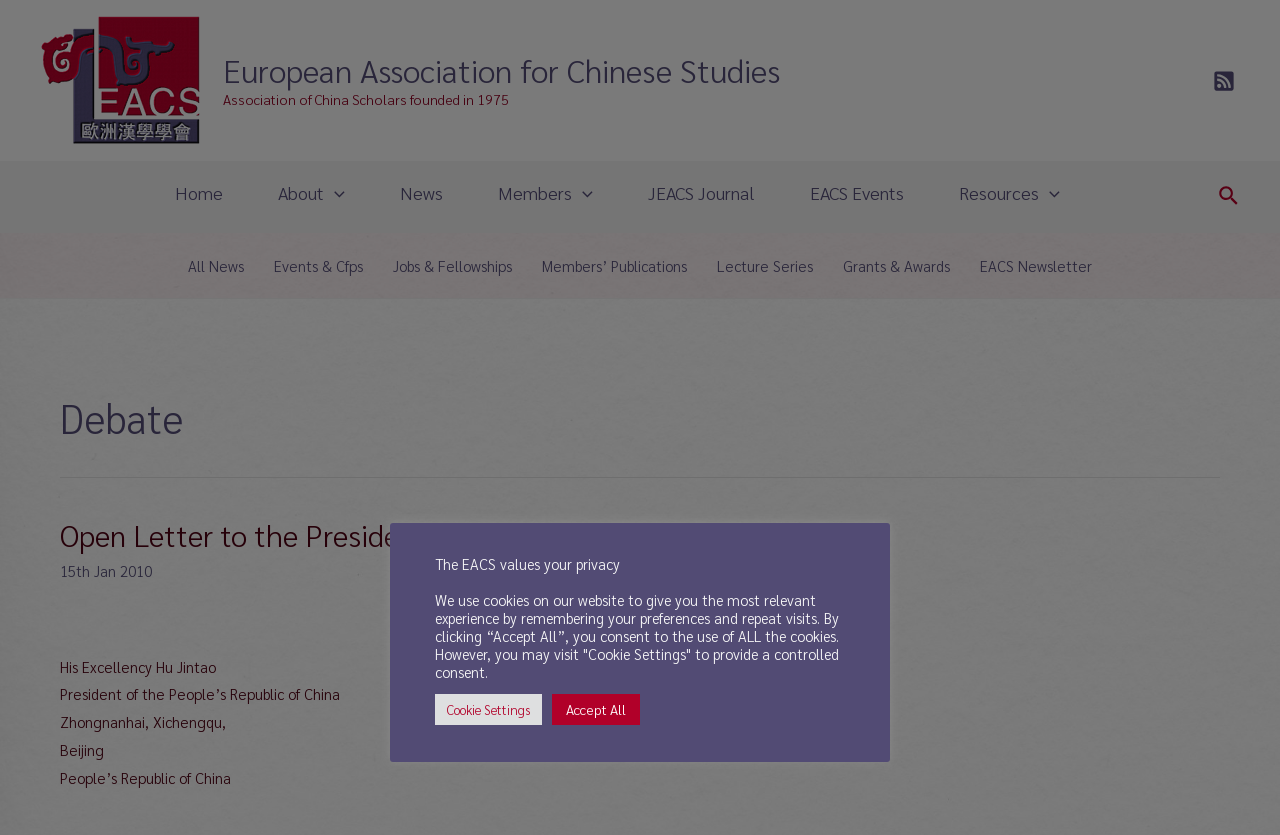Determine the bounding box coordinates of the clickable element to achieve the following action: 'View the JEACS Journal'. Provide the coordinates as four float values between 0 and 1, formatted as [left, top, right, bottom].

[0.502, 0.212, 0.629, 0.26]